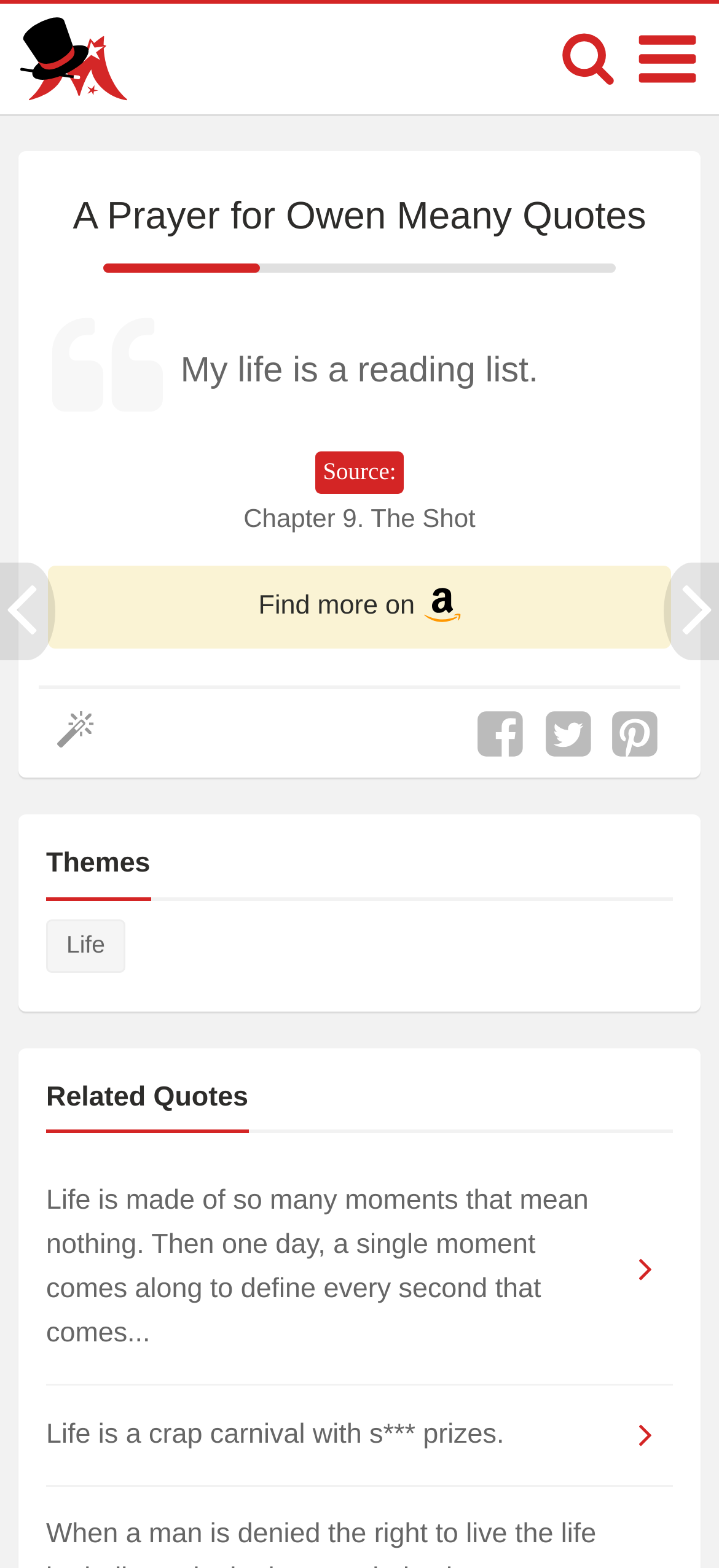Determine the bounding box coordinates for the HTML element mentioned in the following description: "Life". The coordinates should be a list of four floats ranging from 0 to 1, represented as [left, top, right, bottom].

[0.064, 0.586, 0.174, 0.62]